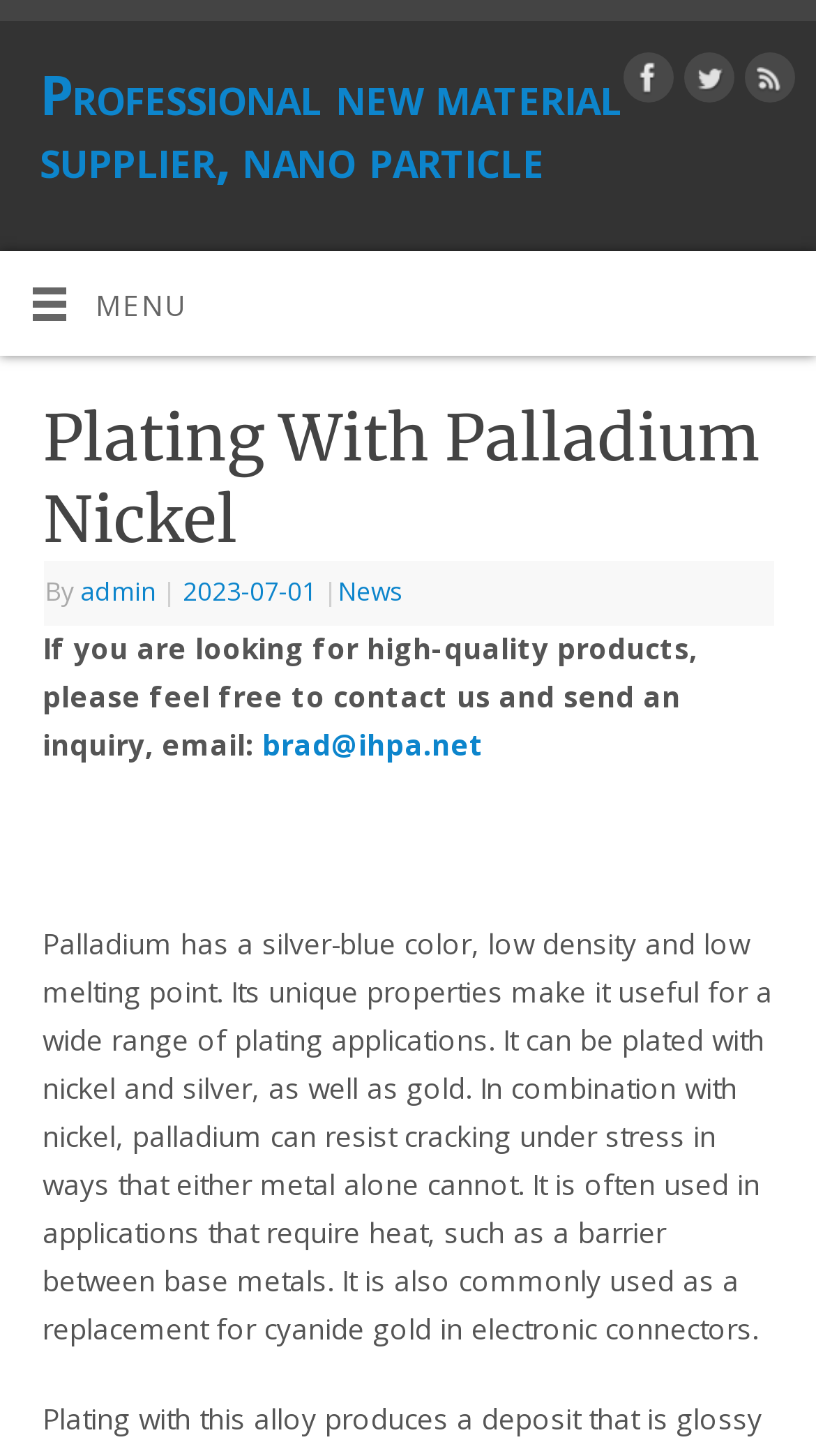Locate the bounding box of the UI element described in the following text: "2023-07-01 - 00:26".

[0.224, 0.394, 0.396, 0.419]